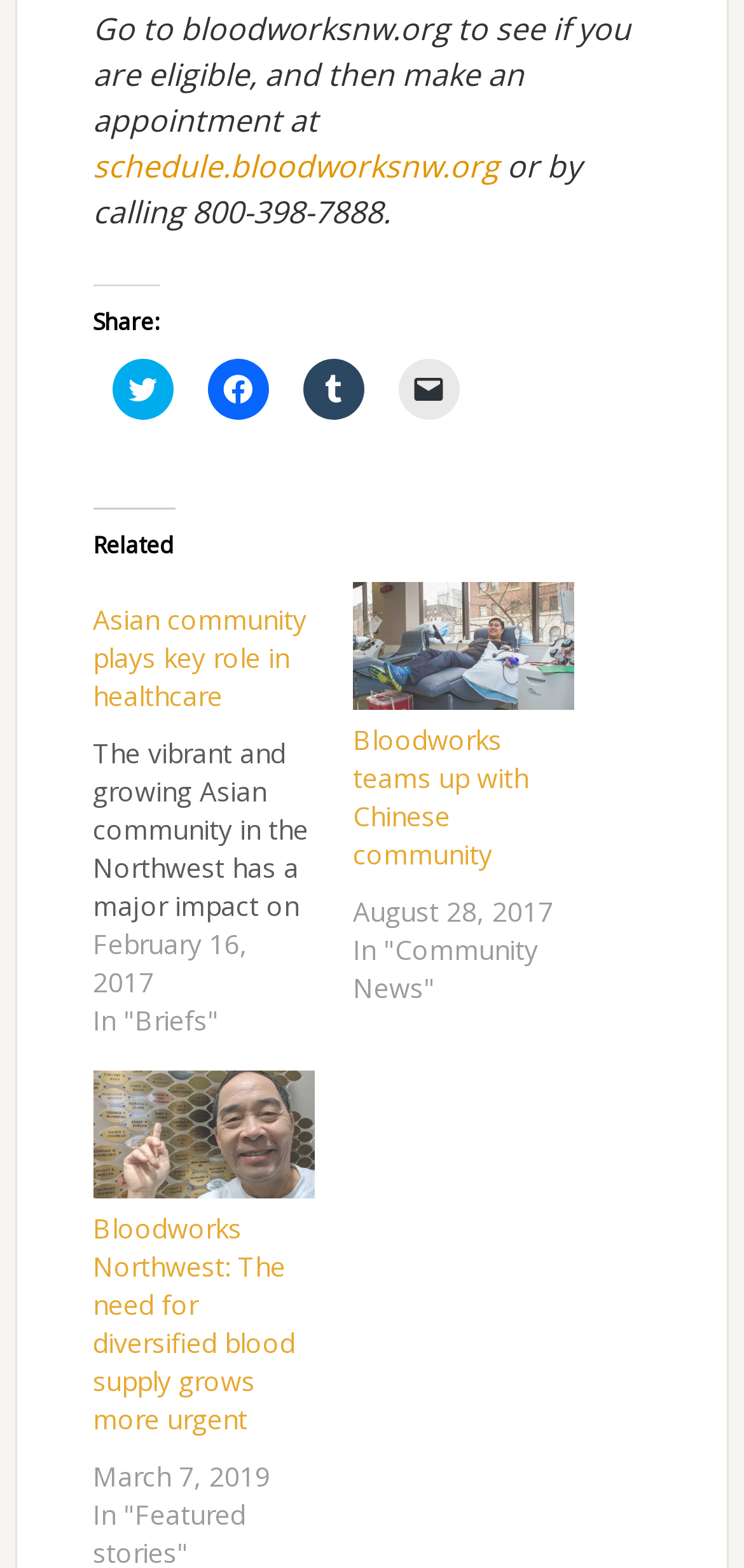Please indicate the bounding box coordinates of the element's region to be clicked to achieve the instruction: "Make an appointment". Provide the coordinates as four float numbers between 0 and 1, i.e., [left, top, right, bottom].

[0.125, 0.092, 0.671, 0.119]